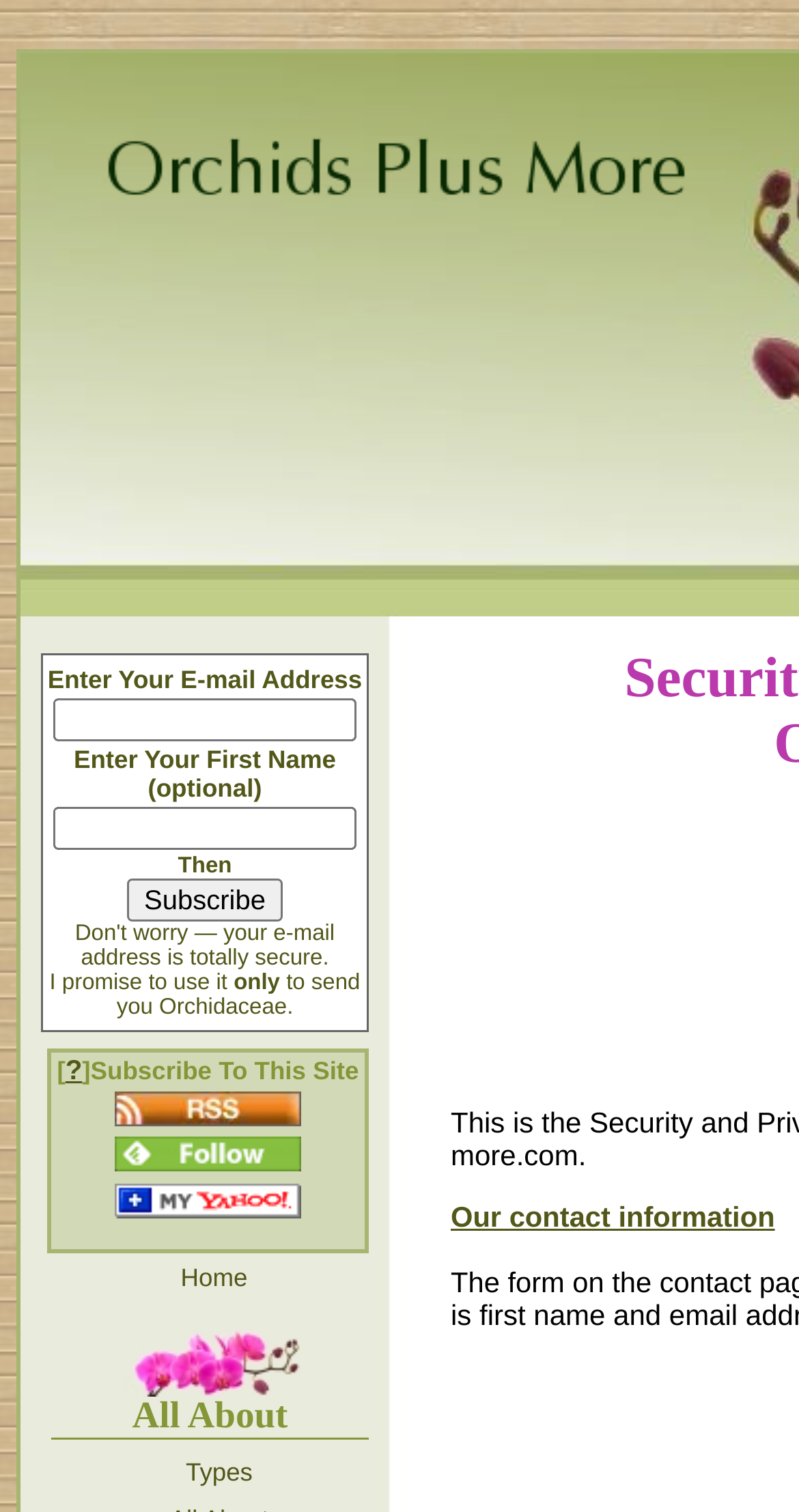Given the content of the image, can you provide a detailed answer to the question?
What are the options to subscribe to the website?

The website provides multiple options to subscribe to its content, including XML RSS, feedly, and My Yahoo!. These options are represented by links and images at the bottom of the webpage.